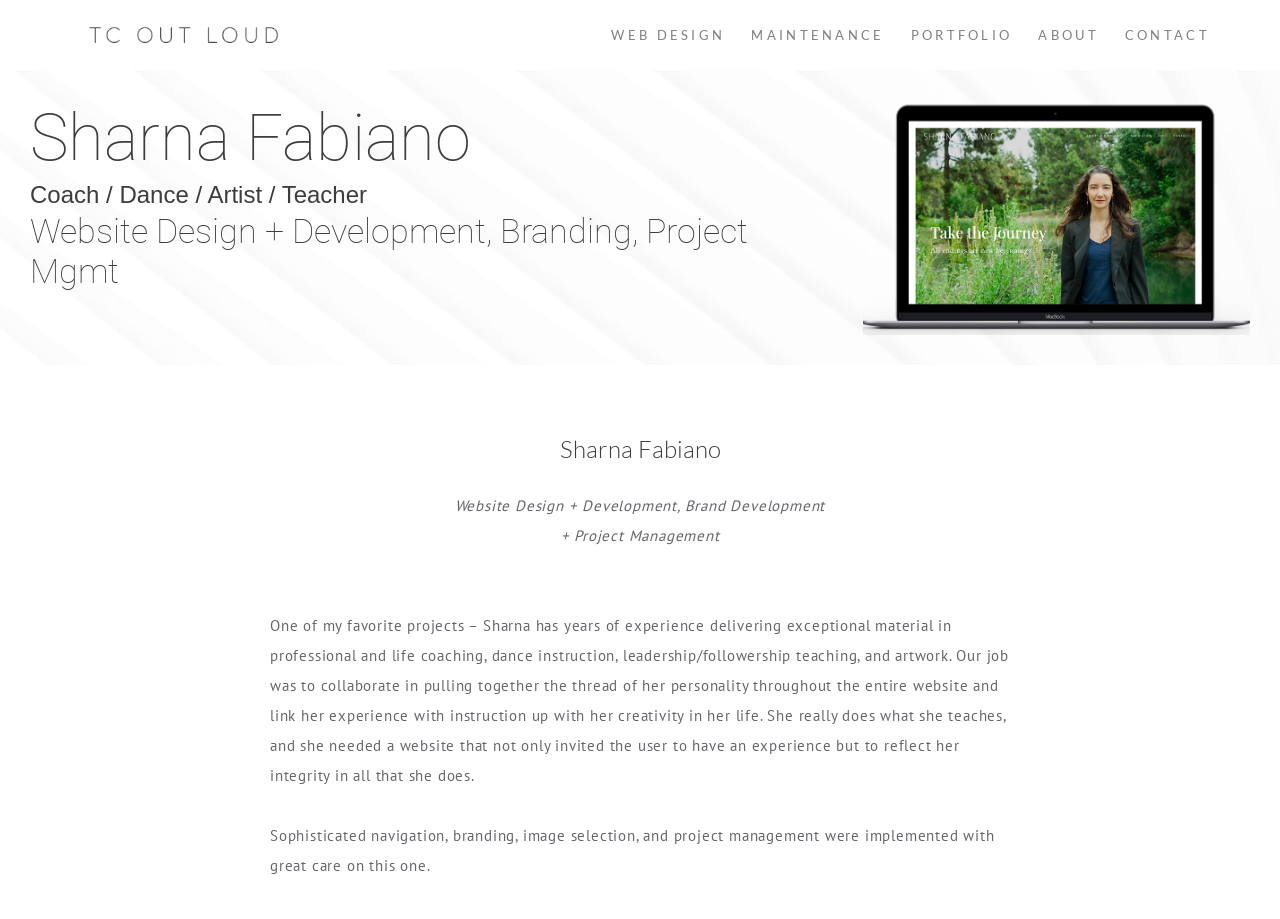Provide your answer to the question using just one word or phrase: What is the tone of Sharna Fabiano's website?

Professional and Creative